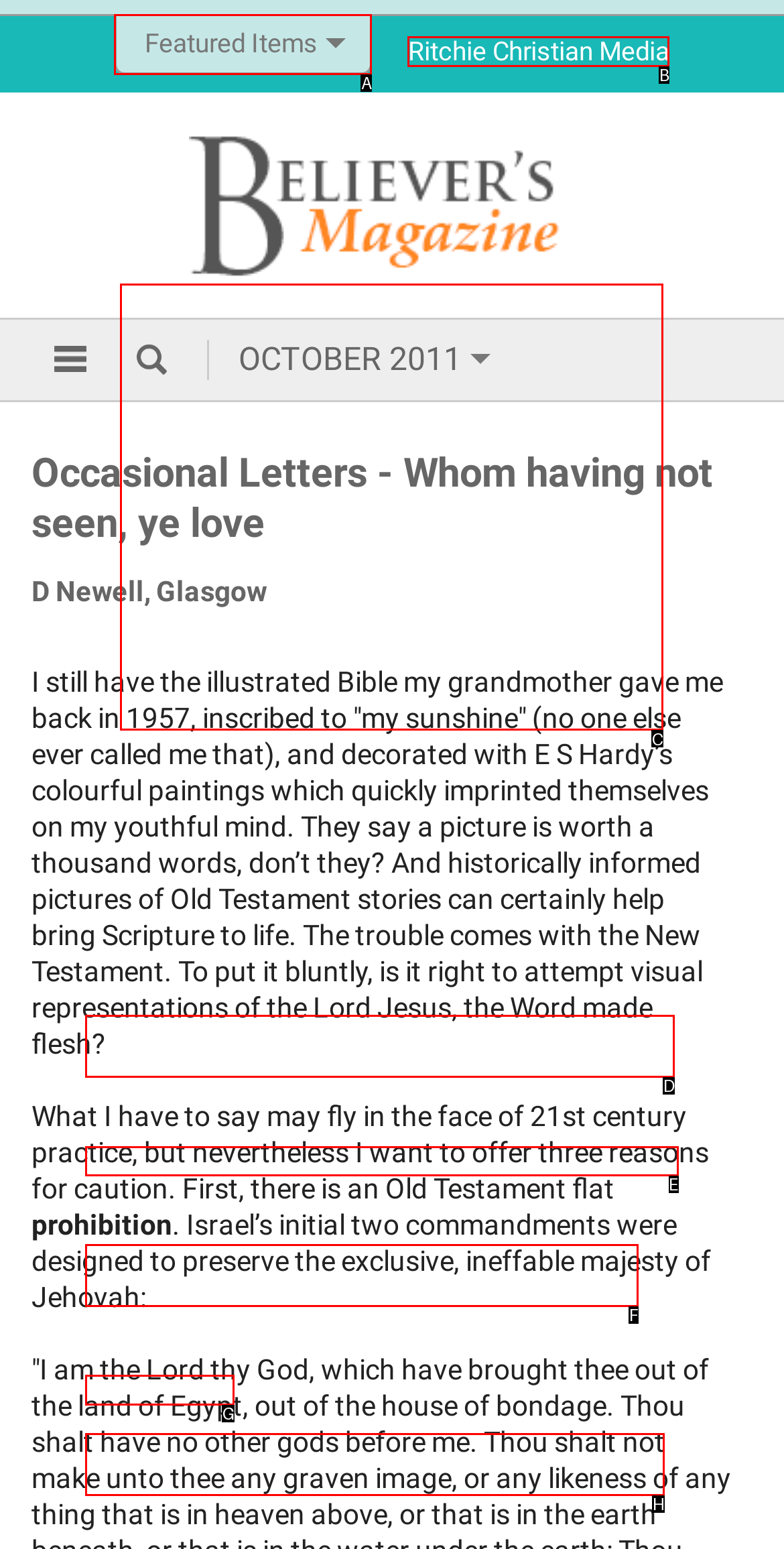Identify the correct option to click in order to accomplish the task: Read 'Occasional Letters - Whom having not seen, ye love' Provide your answer with the letter of the selected choice.

E